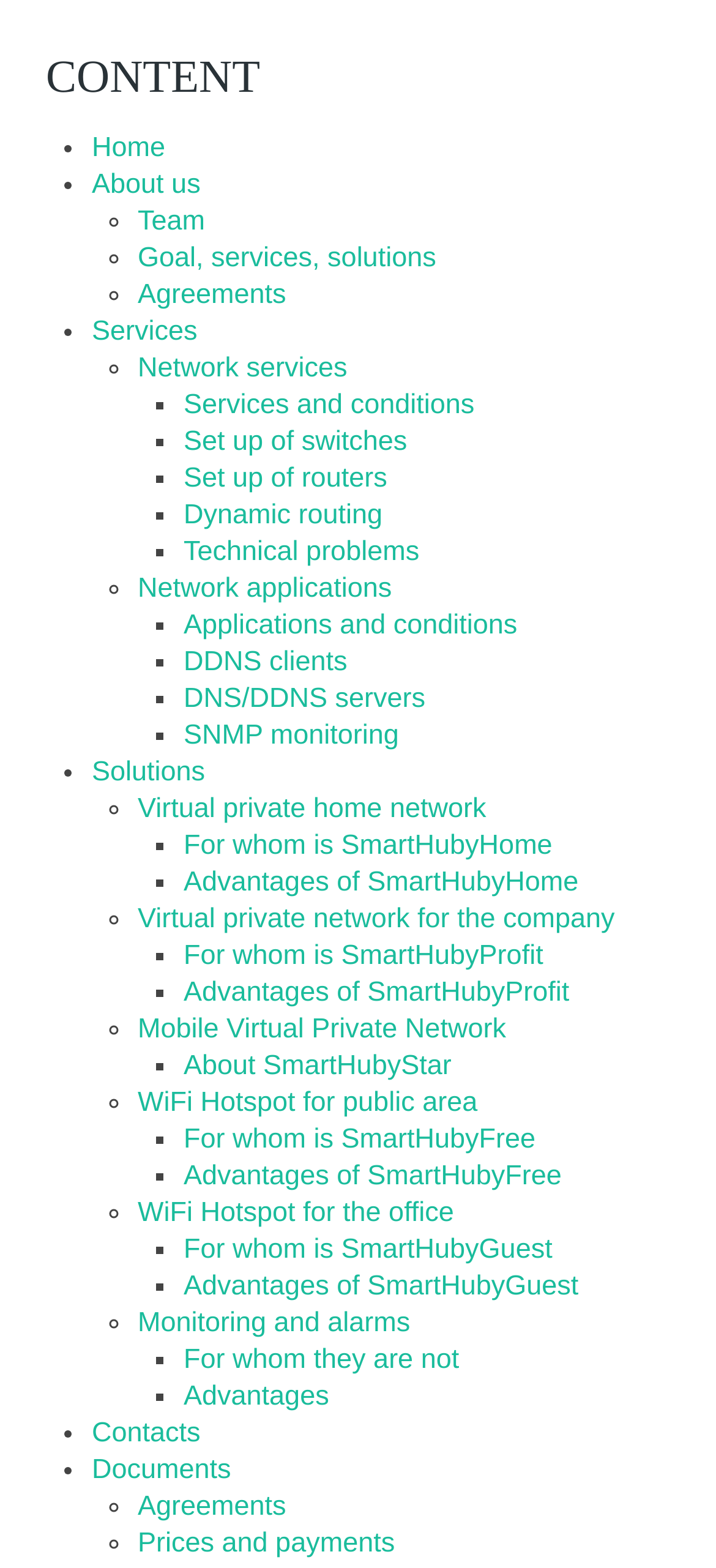Please provide the bounding box coordinates for the element that needs to be clicked to perform the following instruction: "Click on Home". The coordinates should be given as four float numbers between 0 and 1, i.e., [left, top, right, bottom].

[0.128, 0.084, 0.231, 0.104]